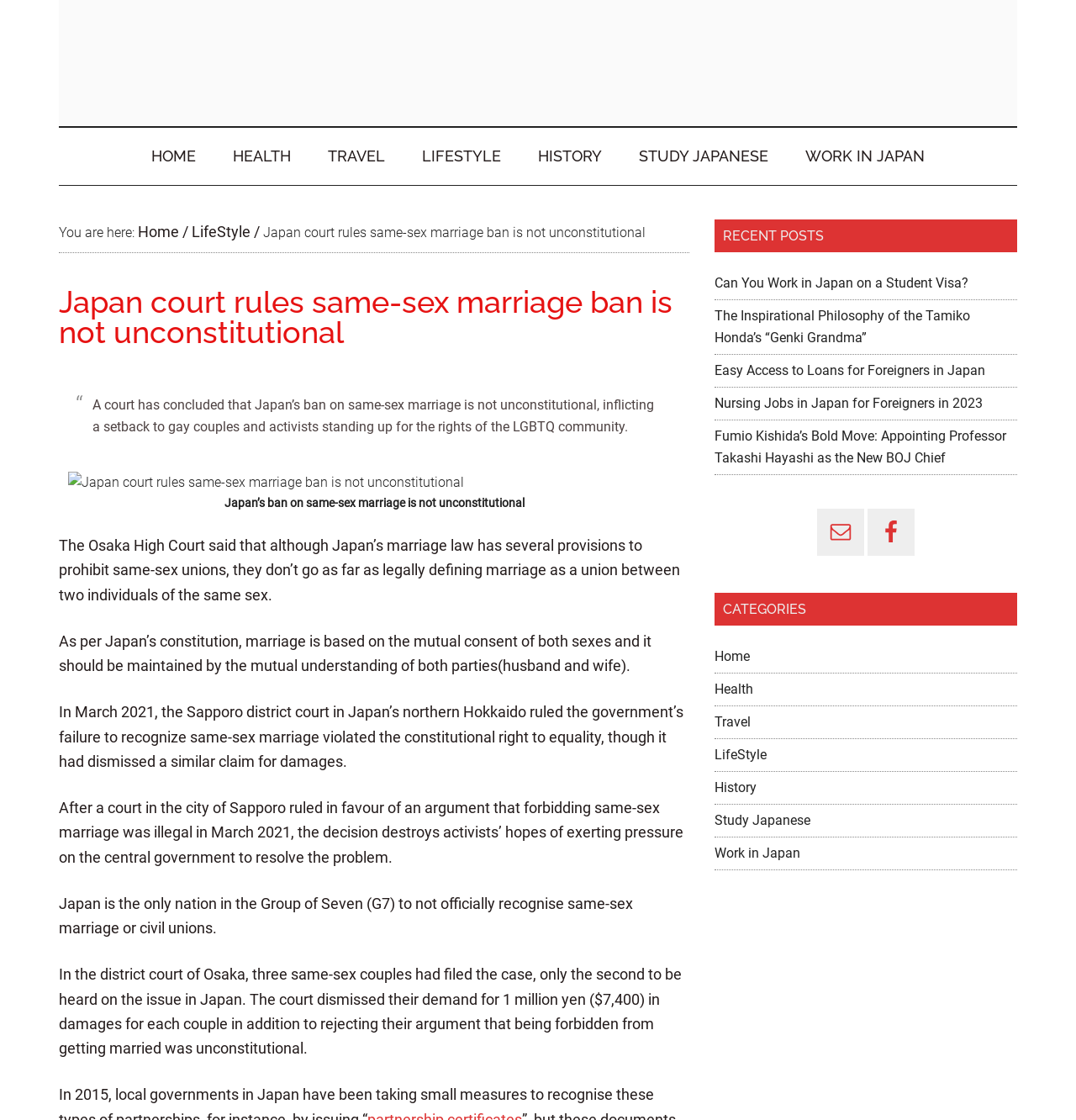Please identify the bounding box coordinates of the element that needs to be clicked to perform the following instruction: "View the 'LIFESTYLE' category".

[0.664, 0.667, 0.712, 0.681]